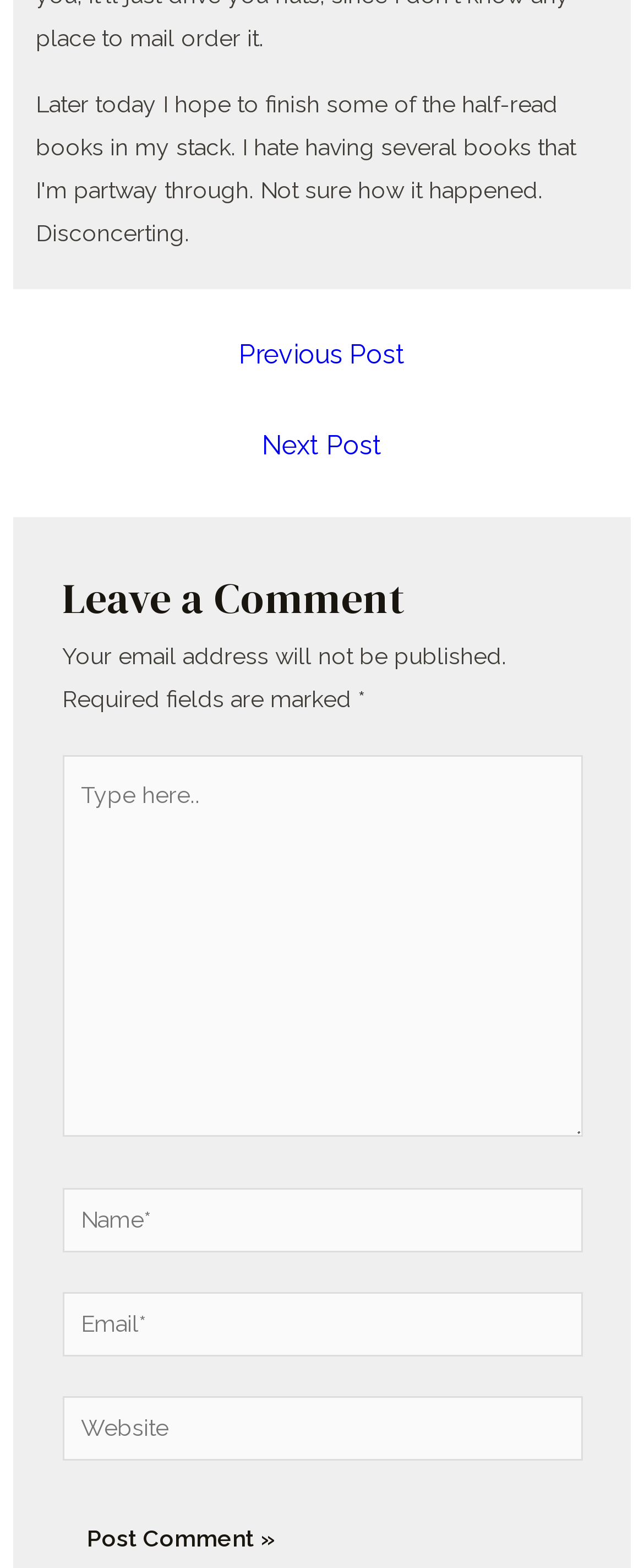Determine the bounding box for the UI element that matches this description: "parent_node: Website name="url" placeholder="Website"".

[0.096, 0.89, 0.904, 0.931]